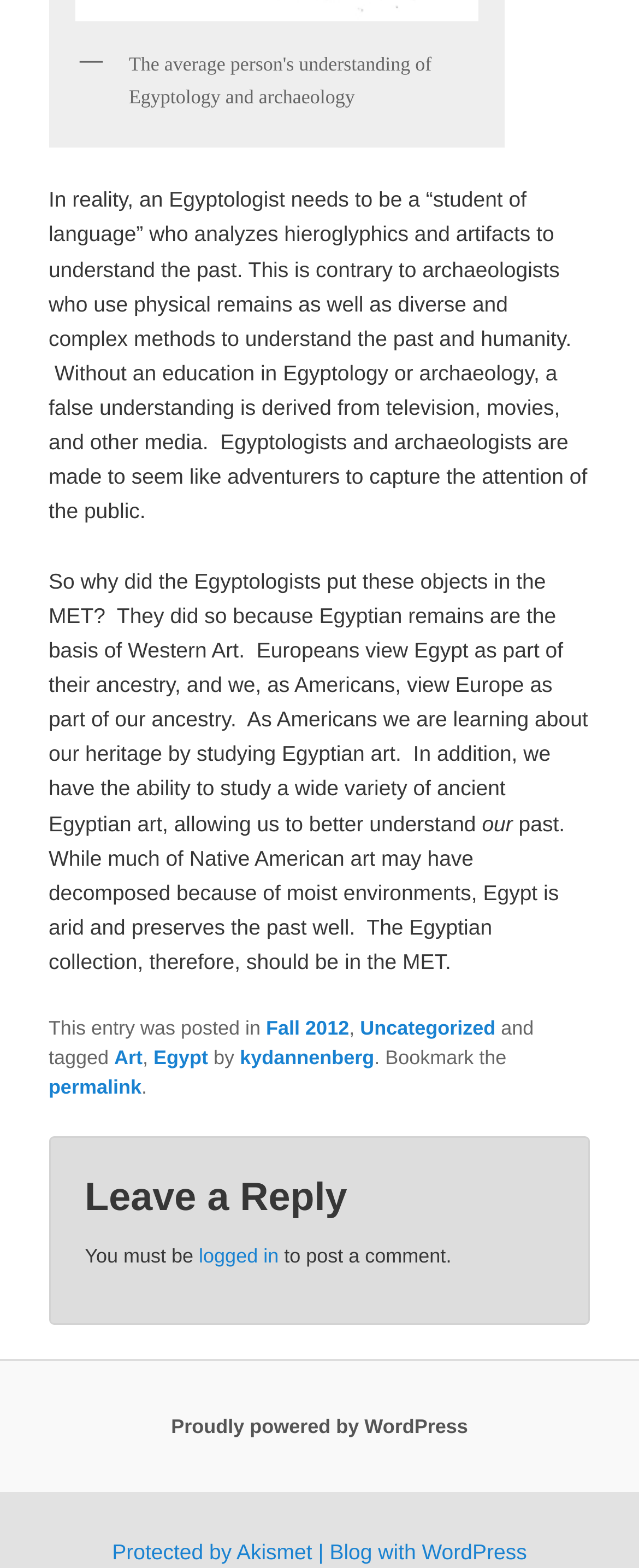What is the main topic of the article?
Provide a detailed and extensive answer to the question.

The main topic of the article can be inferred from the content of the static text elements, which discuss the role of Egyptologists, the importance of Egyptian art, and the relevance of studying Egyptian culture.